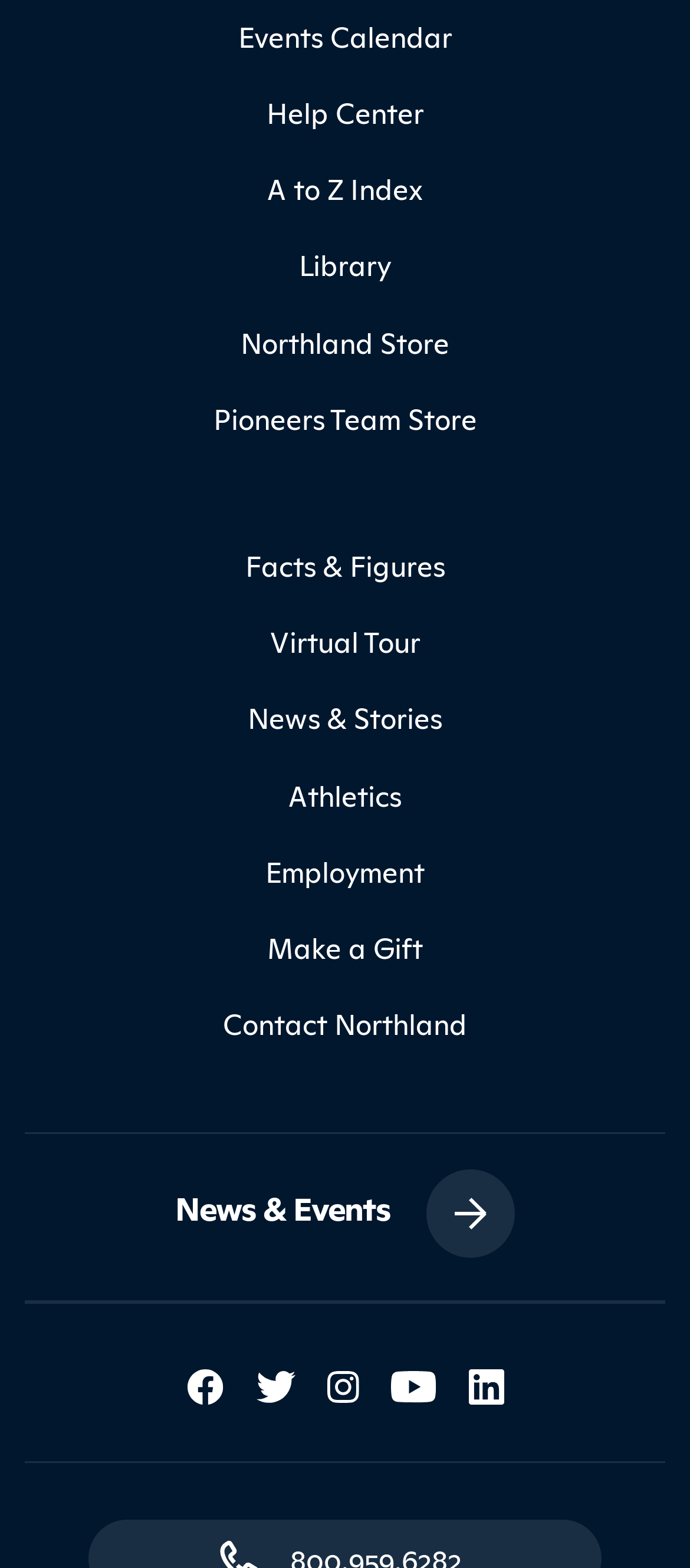Can you identify the bounding box coordinates of the clickable region needed to carry out this instruction: 'Visit the News & Events page'? The coordinates should be four float numbers within the range of 0 to 1, stated as [left, top, right, bottom].

[0.036, 0.722, 0.964, 0.832]